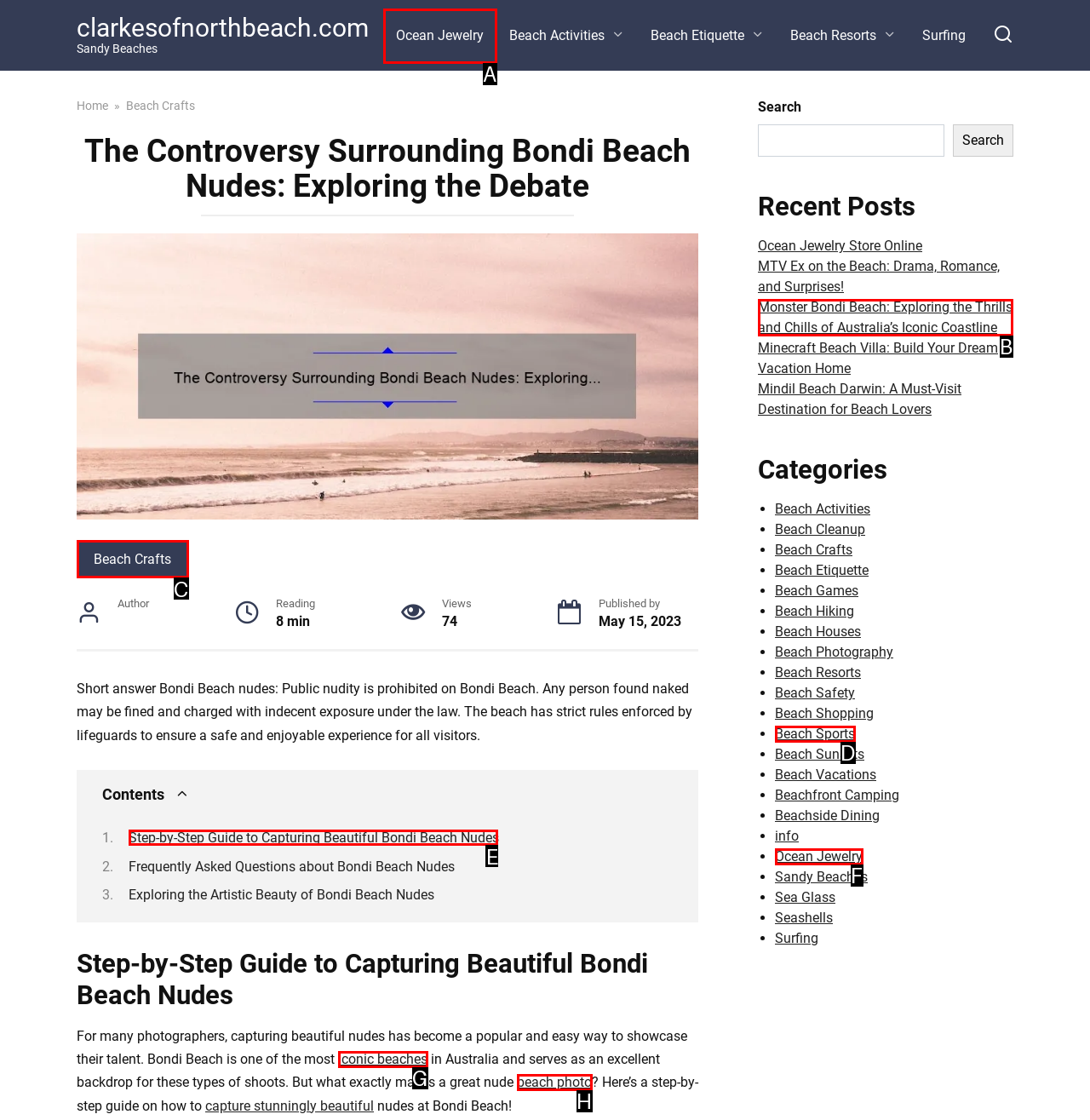Decide which letter you need to select to fulfill the task: Read the article about capturing beautiful Bondi Beach nudes
Answer with the letter that matches the correct option directly.

E